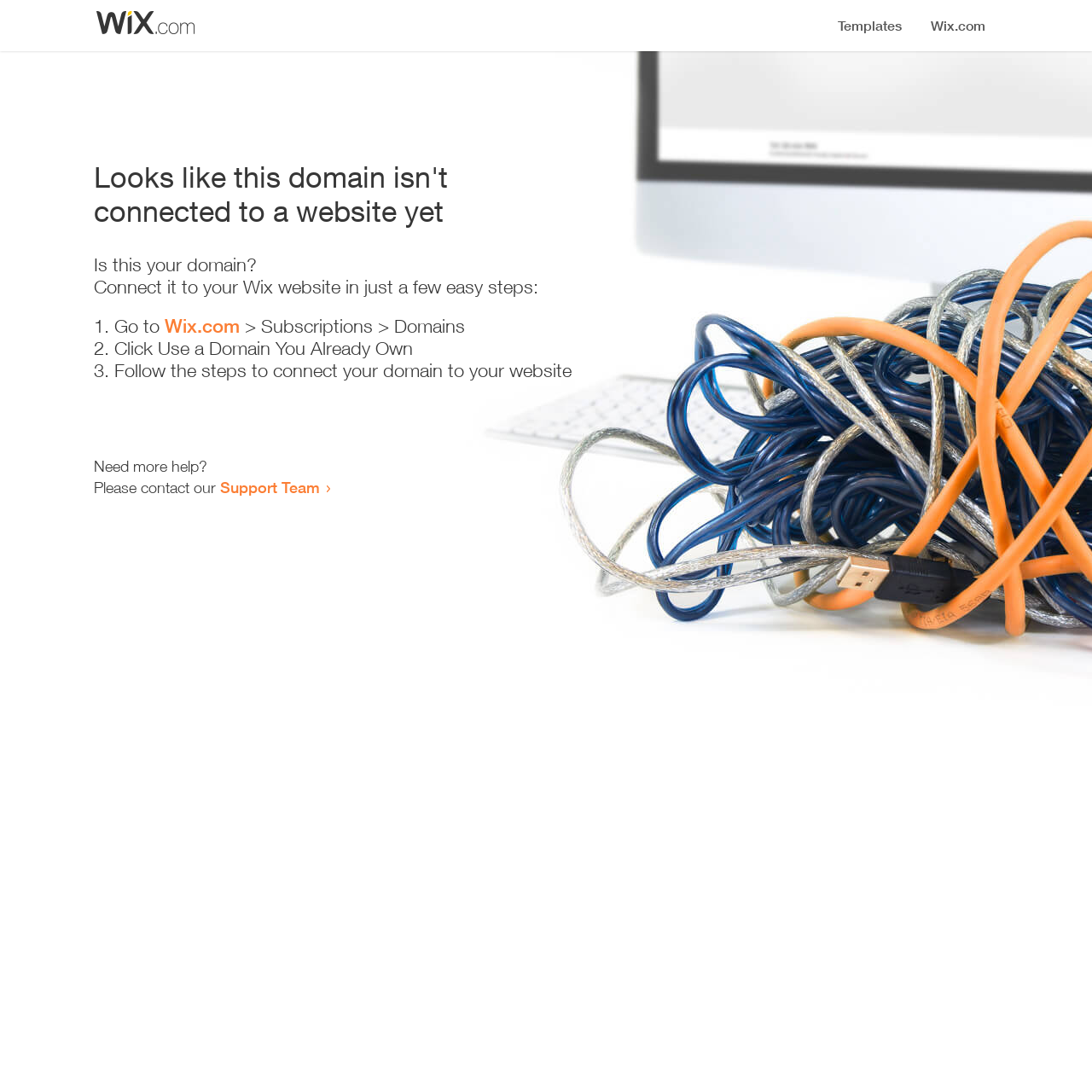Please extract the primary headline from the webpage.

Looks like this domain isn't
connected to a website yet